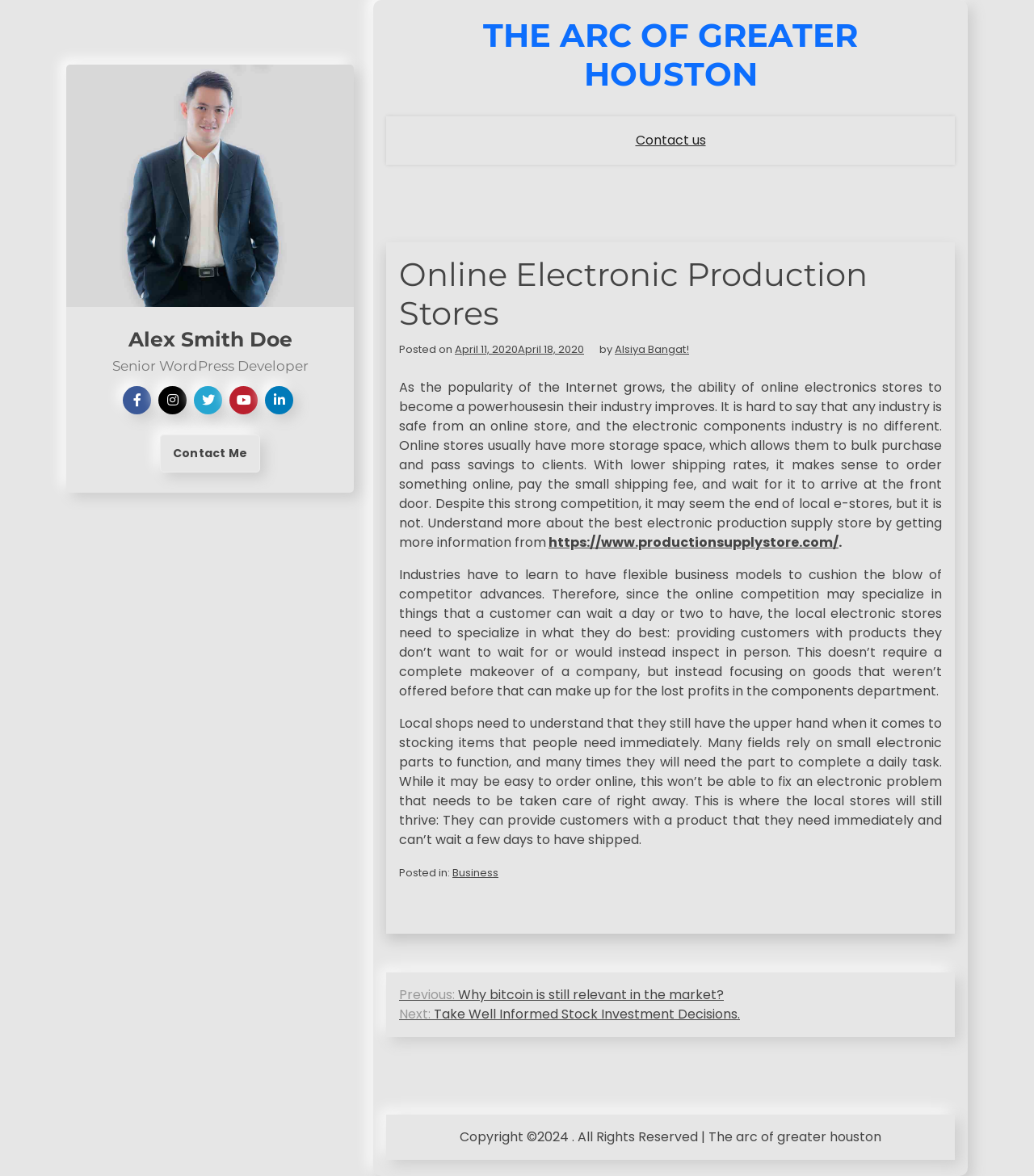Locate the bounding box coordinates of the element I should click to achieve the following instruction: "Contact us".

[0.603, 0.101, 0.694, 0.138]